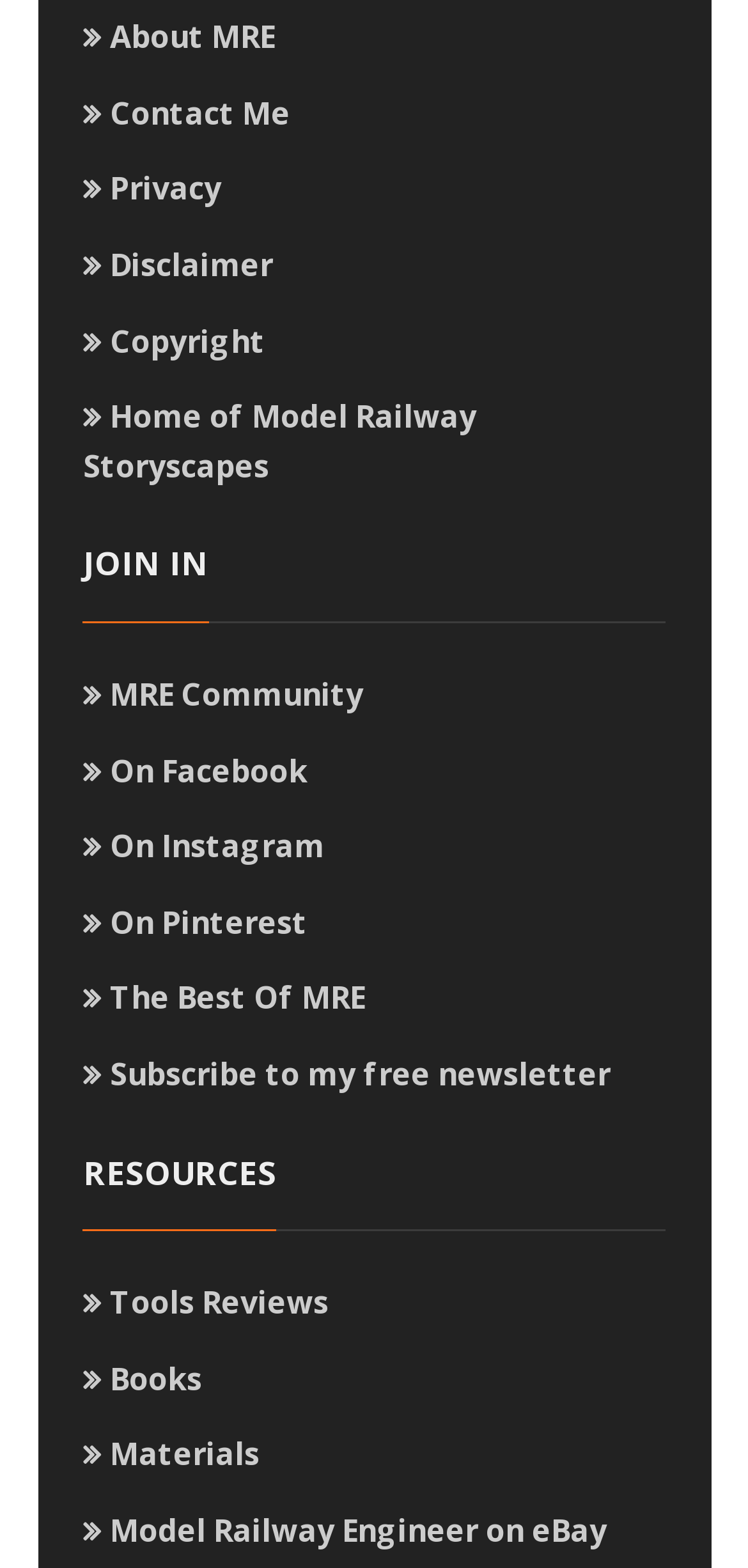Show the bounding box coordinates for the element that needs to be clicked to execute the following instruction: "Join MRE Community". Provide the coordinates in the form of four float numbers between 0 and 1, i.e., [left, top, right, bottom].

[0.111, 0.429, 0.485, 0.456]